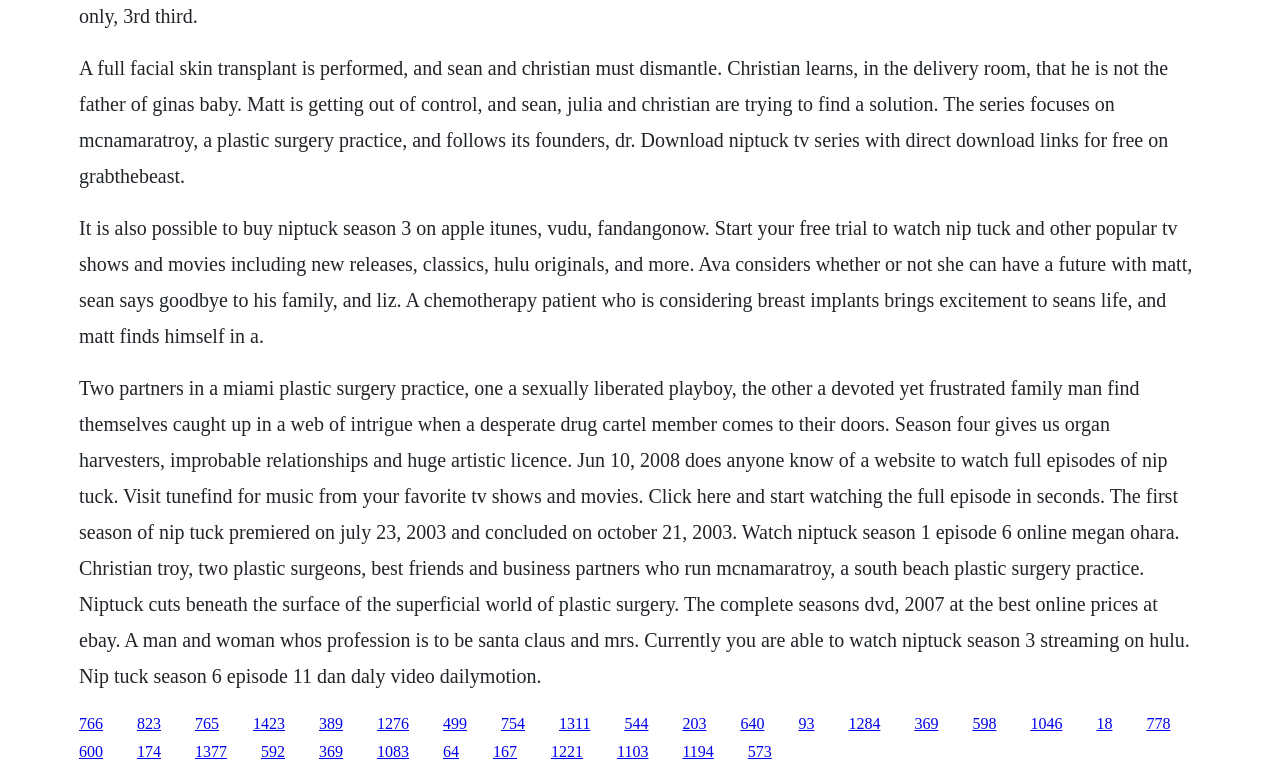How many links are on the webpage?
Examine the screenshot and reply with a single word or phrase.

50